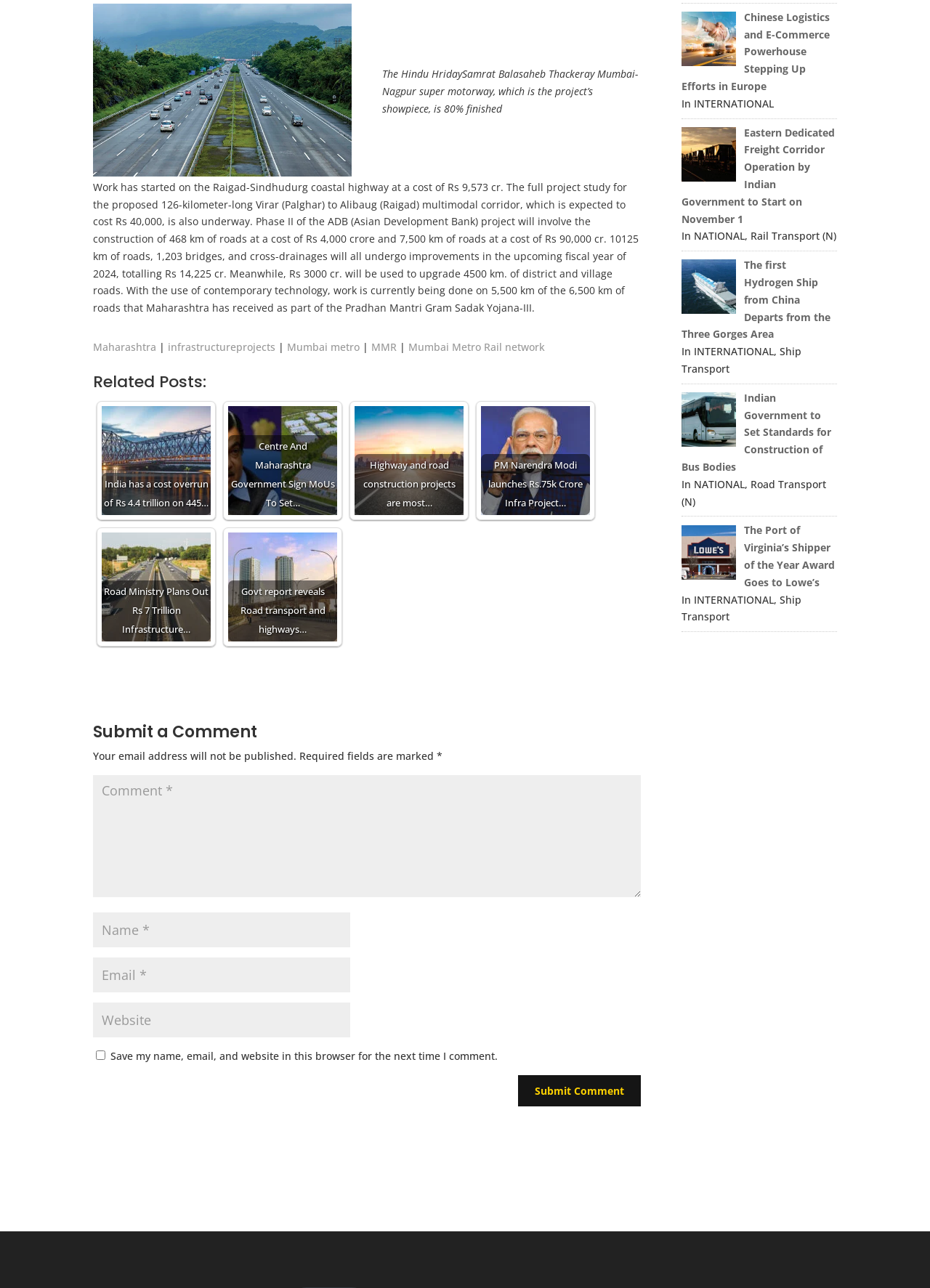Could you determine the bounding box coordinates of the clickable element to complete the instruction: "Click on the link about Maharashtra infrastructure projects"? Provide the coordinates as four float numbers between 0 and 1, i.e., [left, top, right, bottom].

[0.1, 0.264, 0.296, 0.275]